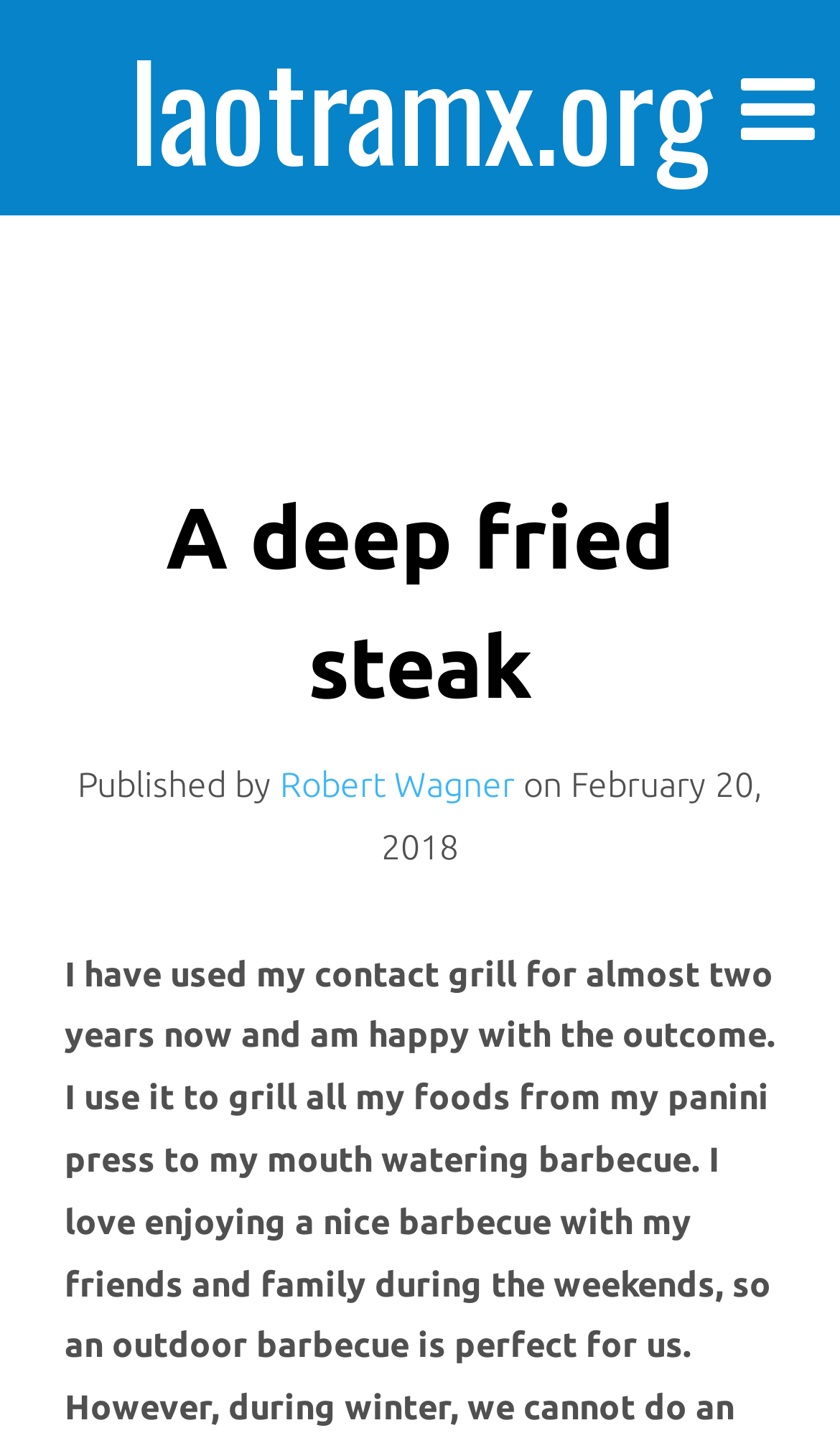Answer the question in a single word or phrase:
What is the main topic of the webpage?

A deep fried steak